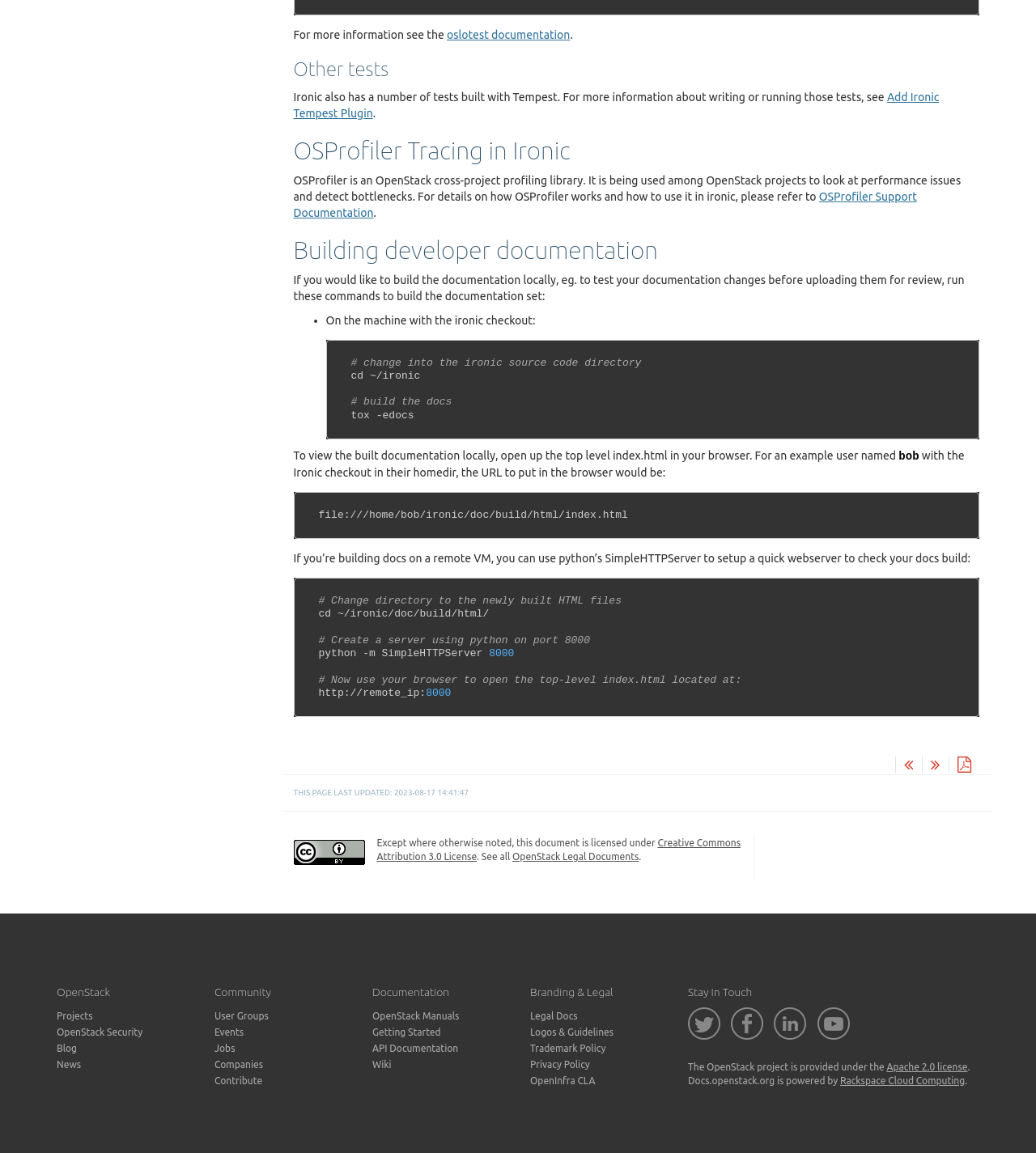Can you give a comprehensive explanation to the question given the content of the image?
What is the last updated date of this page?

I found the last updated date of this page by looking at the bottom of the page, where it says 'THIS PAGE LAST UPDATED: 2023-08-17 14:41:47'.